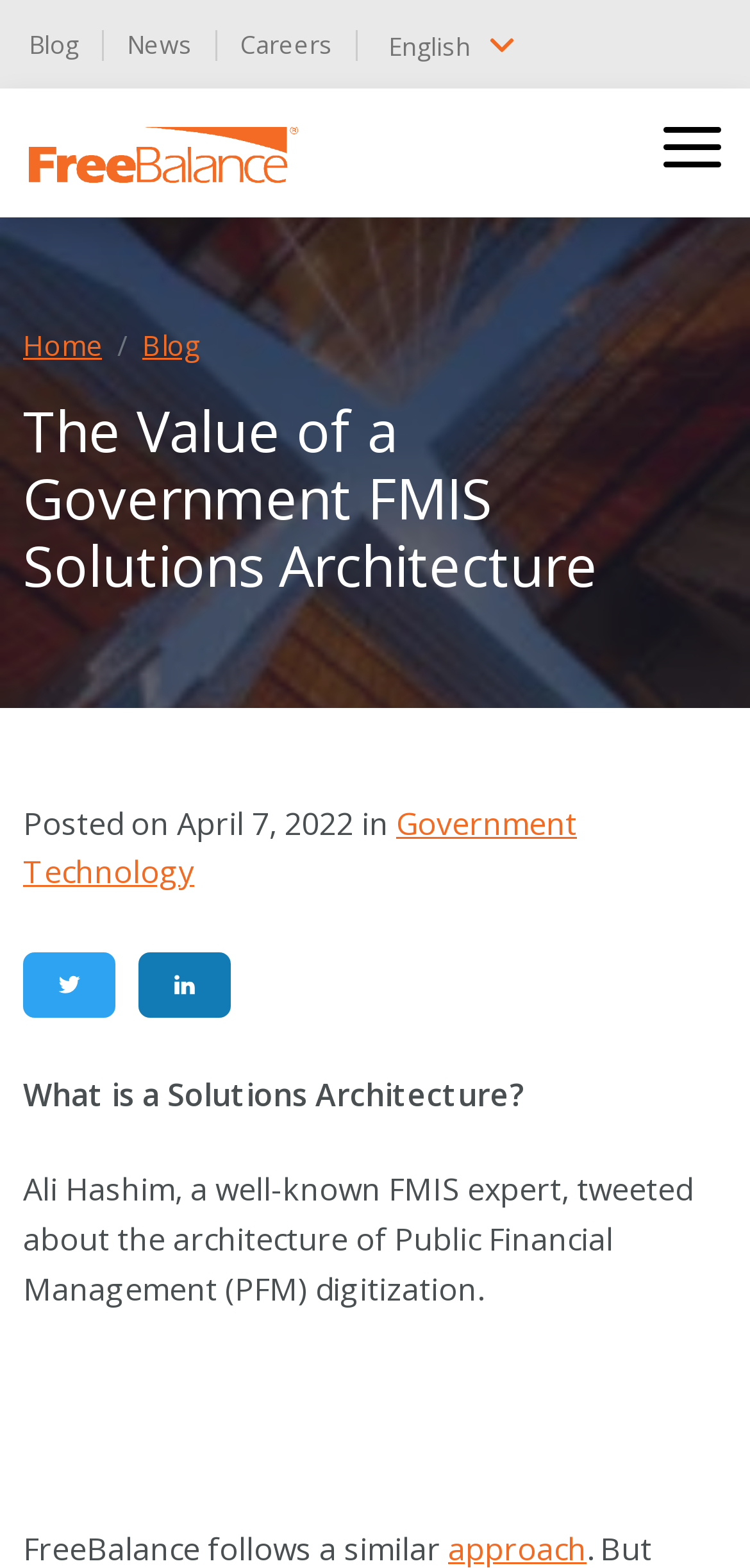Reply to the question with a single word or phrase:
What is the category of the article?

Government Technology